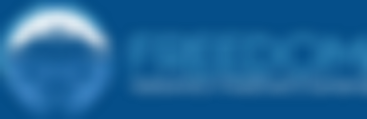Offer a comprehensive description of the image.

The image features the logo of Freedom Ketamine Treatment Centers, displayed prominently against a blue background. The logo includes a stylized design that likely symbolizes healing or rejuvenation, characteristic of wellness-focused brands. This visual representation is blended with the brand name "FREEDOM," emphasizing the center's mission in providing mental health treatments. The logo serves as a vital branding element, helping to establish recognition and trust among patients seeking ketamine therapy for conditions like PTSD and depression.